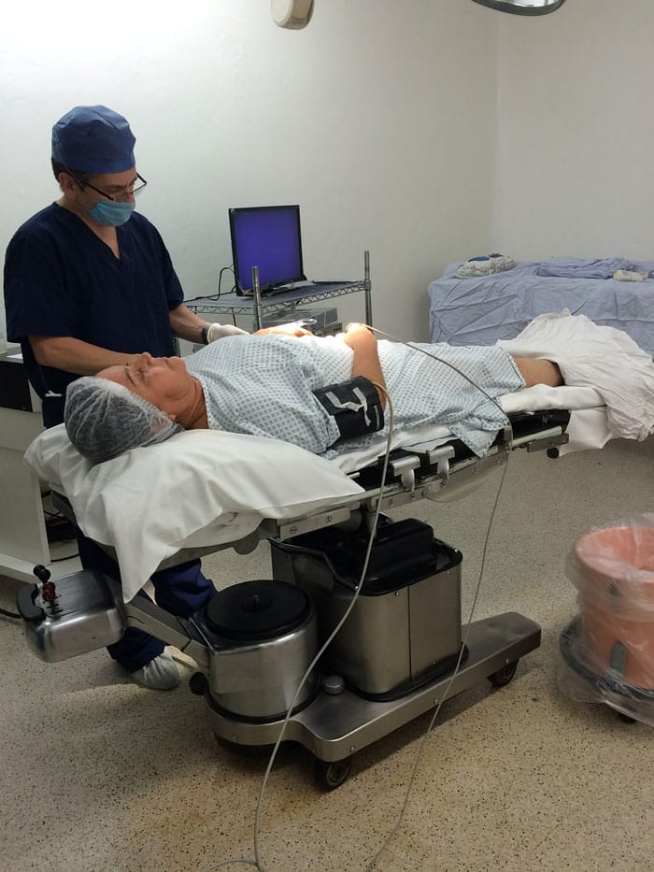Respond concisely with one word or phrase to the following query:
What is the floor condition in the operating room?

clean and sterile